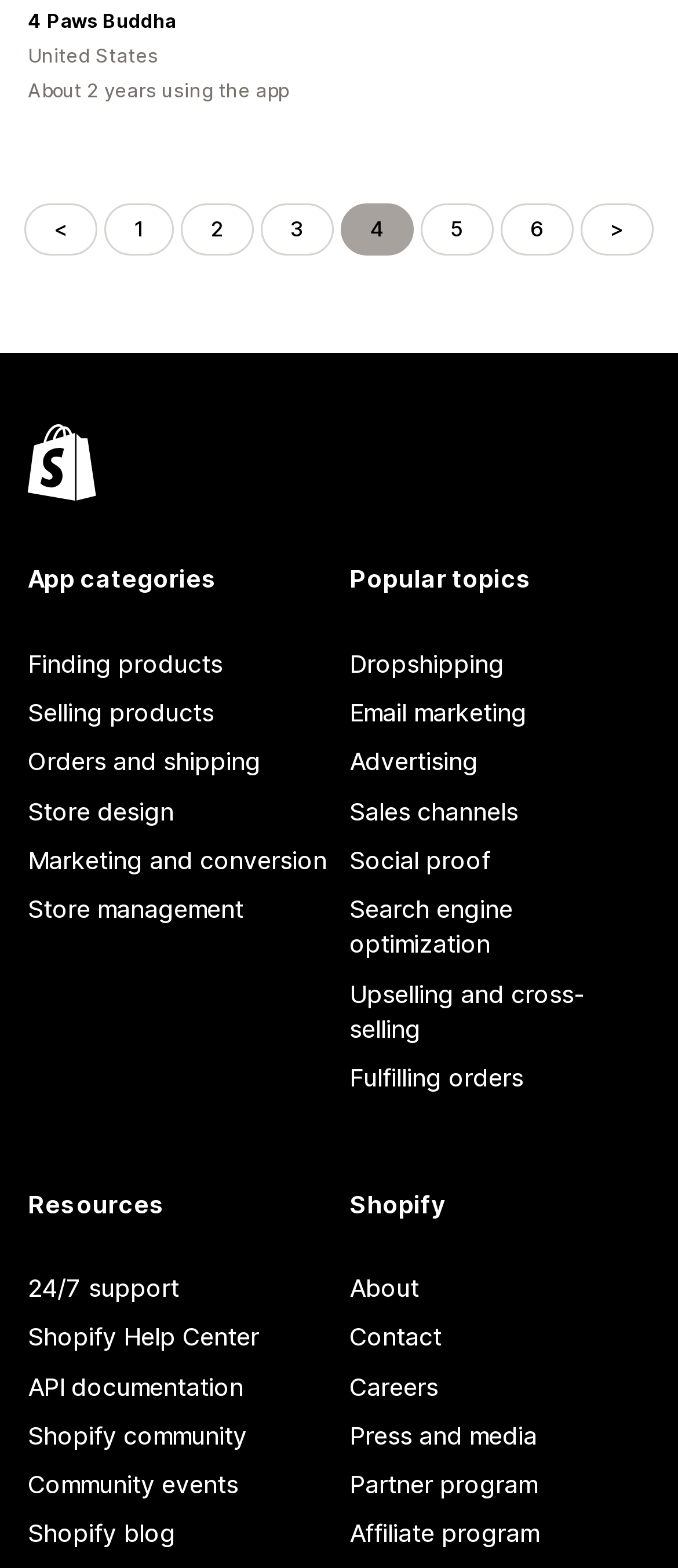Find the bounding box coordinates for the HTML element specified by: "1".

[0.154, 0.13, 0.256, 0.163]